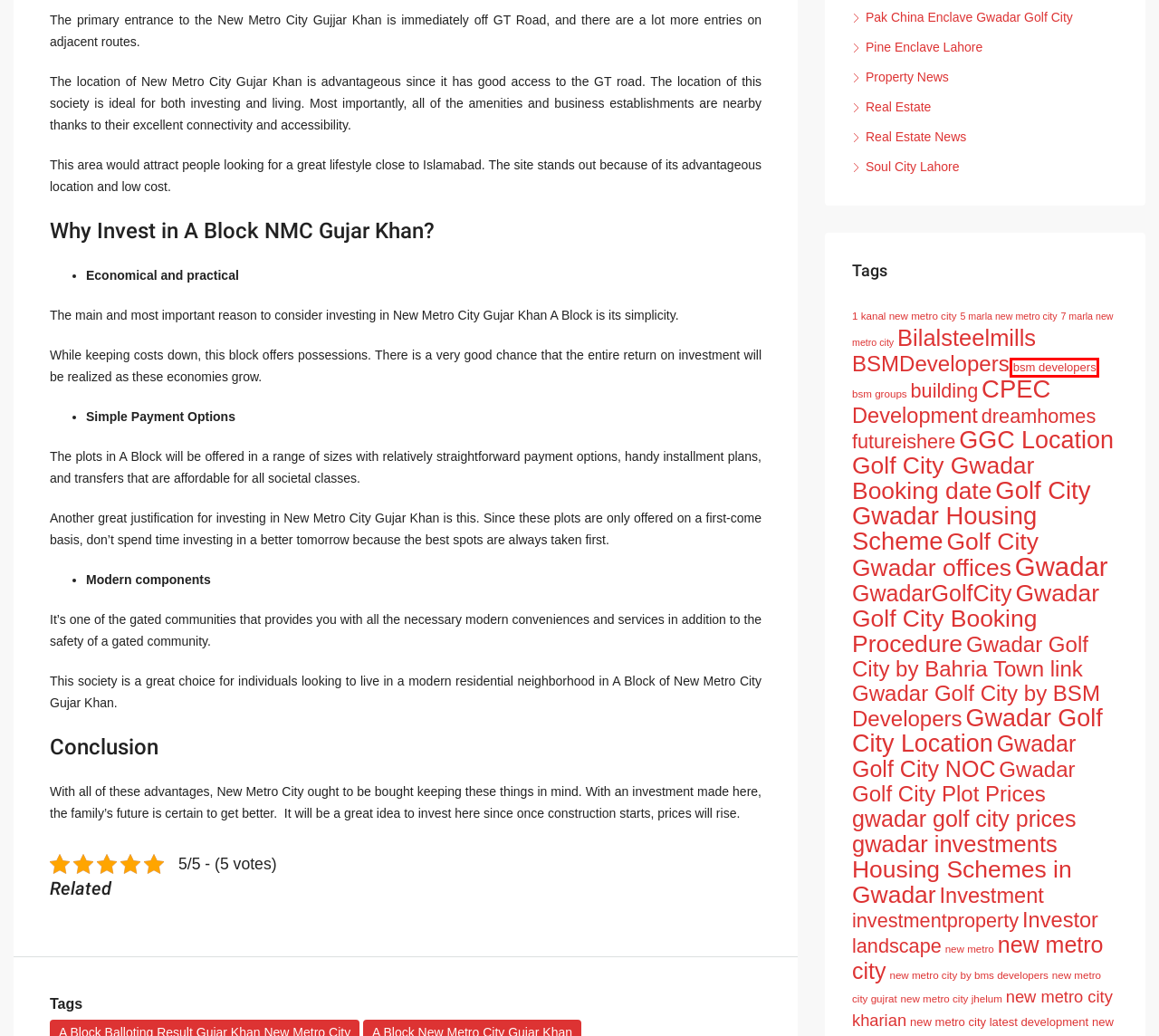Review the screenshot of a webpage that includes a red bounding box. Choose the webpage description that best matches the new webpage displayed after clicking the element within the bounding box. Here are the candidates:
A. Soul City Lahore Archives - Globe Estate & Builders
B. gwadar investments Archives - Globe Estate & Builders
C. bsm developers Archives - Globe Estate & Builders
D. Gwadar Golf City Plot Prices Archives - Globe Estate & Builders
E. Bilalsteelmills Archives - Globe Estate & Builders
F. Golf City Gwadar Booking date Archives - Globe Estate & Builders
G. Development Archives - Globe Estate & Builders
H. bsm groups Archives - Globe Estate & Builders

C